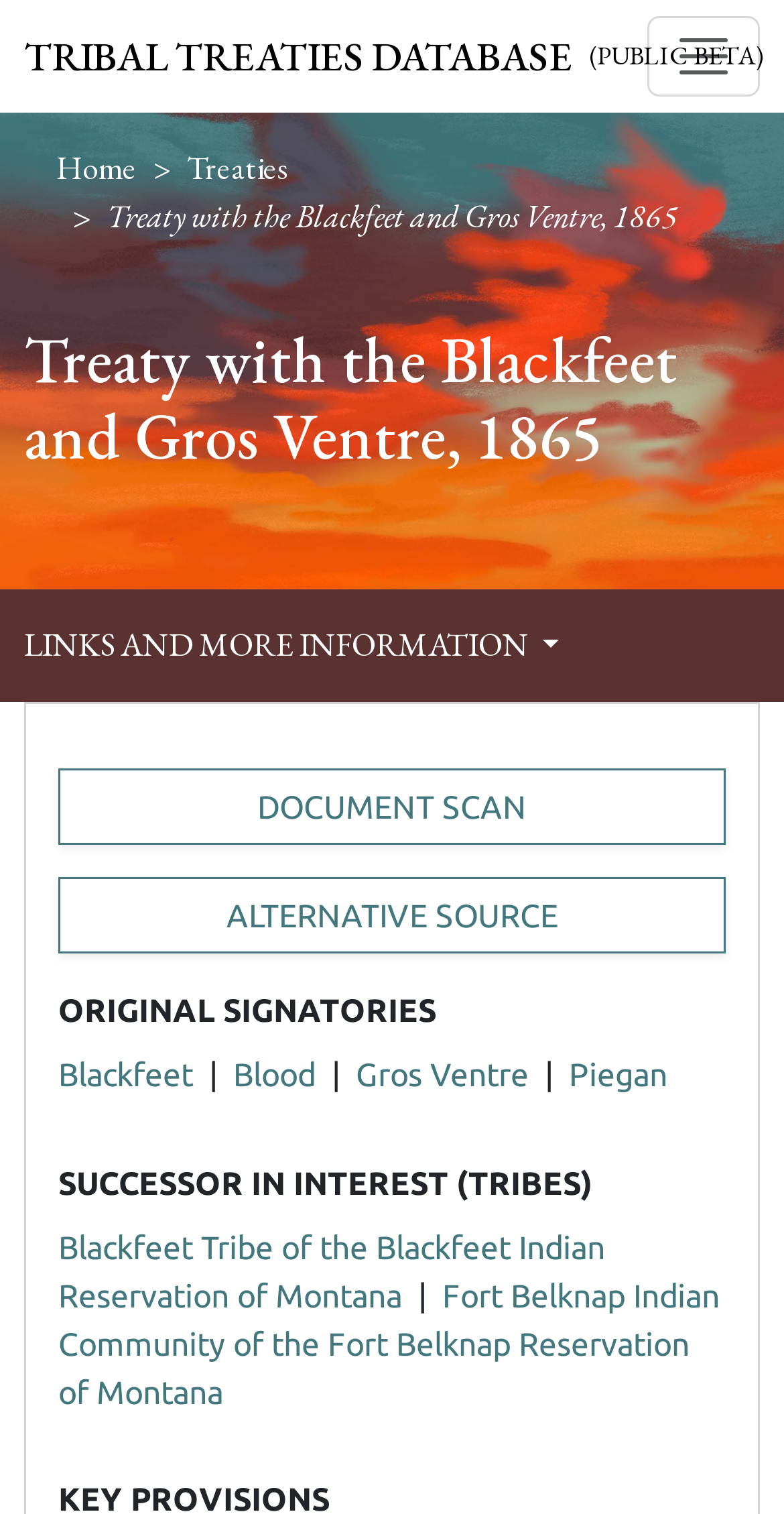Bounding box coordinates are to be given in the format (top-left x, top-left y, bottom-right x, bottom-right y). All values must be floating point numbers between 0 and 1. Provide the bounding box coordinate for the UI element described as: Tribal Treaties Database (public beta)

[0.031, 0.013, 0.731, 0.061]